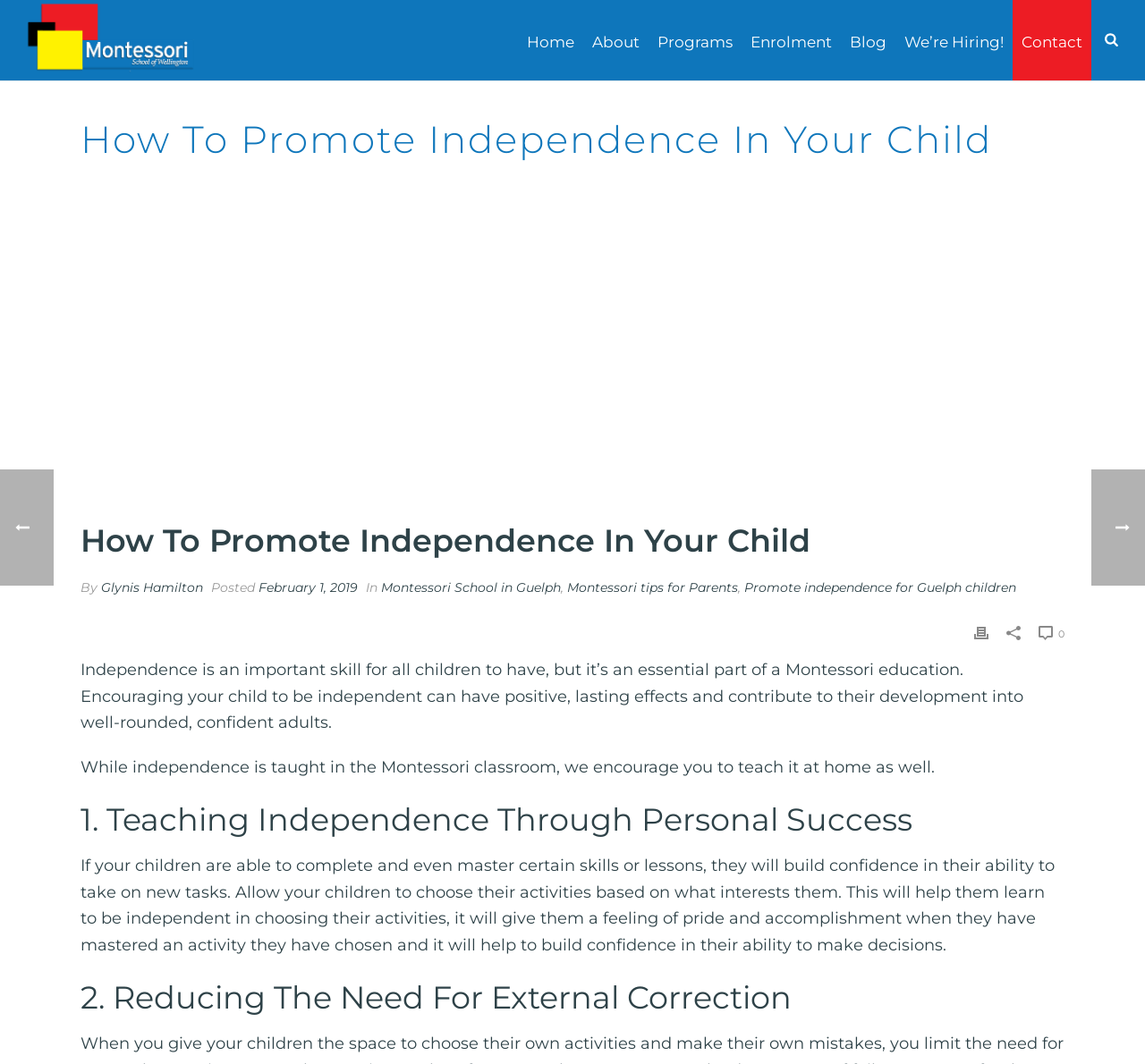Identify and provide the bounding box coordinates of the UI element described: "Montessori tips for Parents". The coordinates should be formatted as [left, top, right, bottom], with each number being a float between 0 and 1.

[0.495, 0.544, 0.645, 0.56]